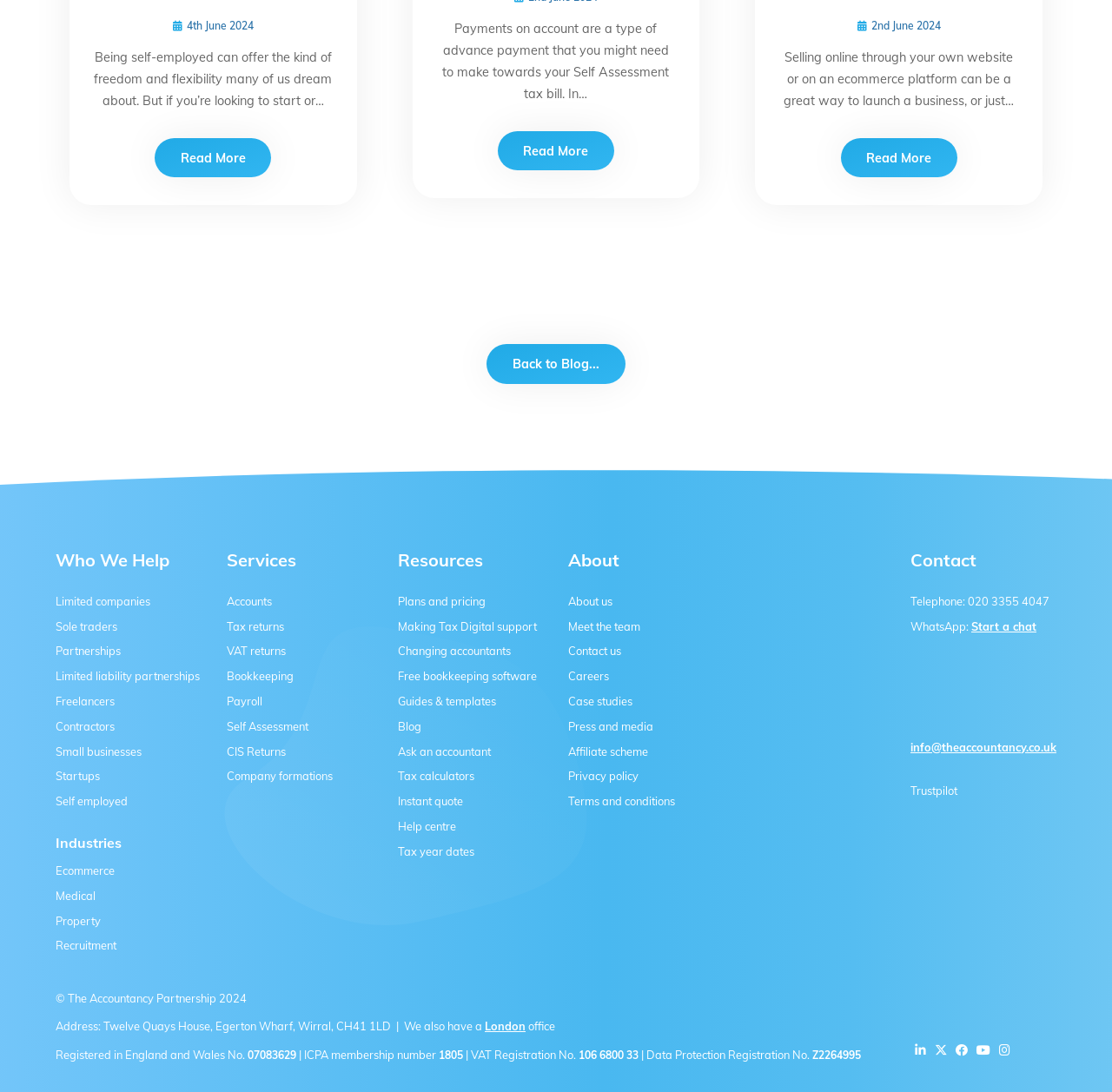Locate the bounding box of the UI element described by: "Payroll" in the given webpage screenshot.

[0.204, 0.636, 0.236, 0.648]